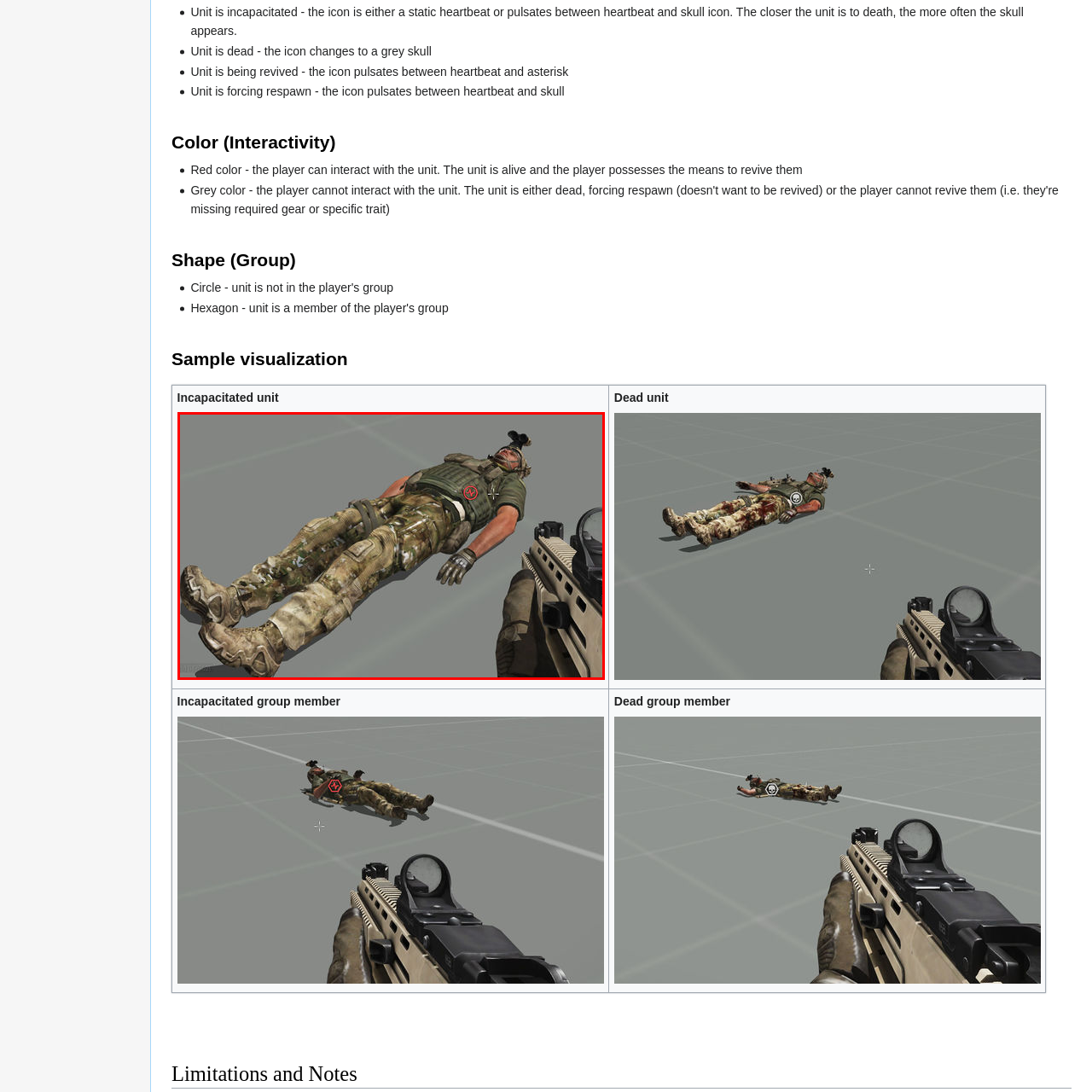Check the image highlighted by the red rectangle and provide a single word or phrase for the question:
What is the purpose of the icon on the soldier's chest?

To signal need for revival